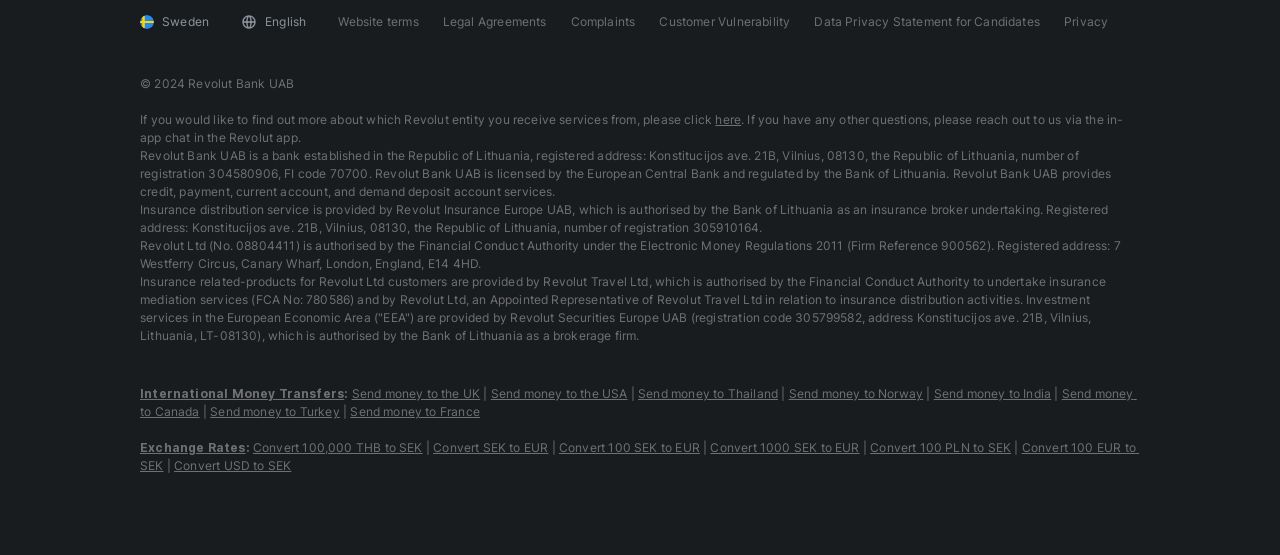Please determine the bounding box coordinates of the area that needs to be clicked to complete this task: 'Send money to the USA'. The coordinates must be four float numbers between 0 and 1, formatted as [left, top, right, bottom].

[0.383, 0.695, 0.49, 0.723]